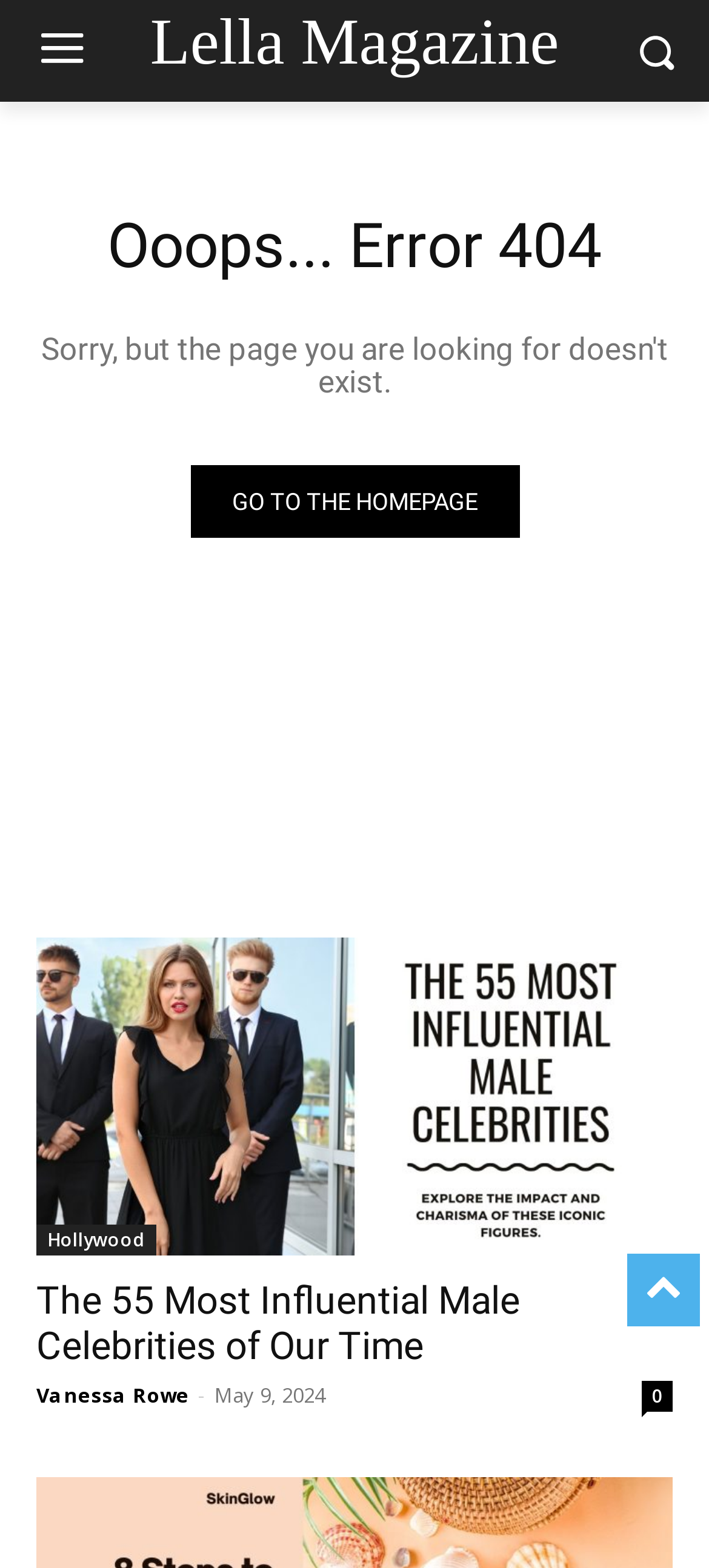Please find the bounding box for the UI component described as follows: "(518) 439-8323".

None